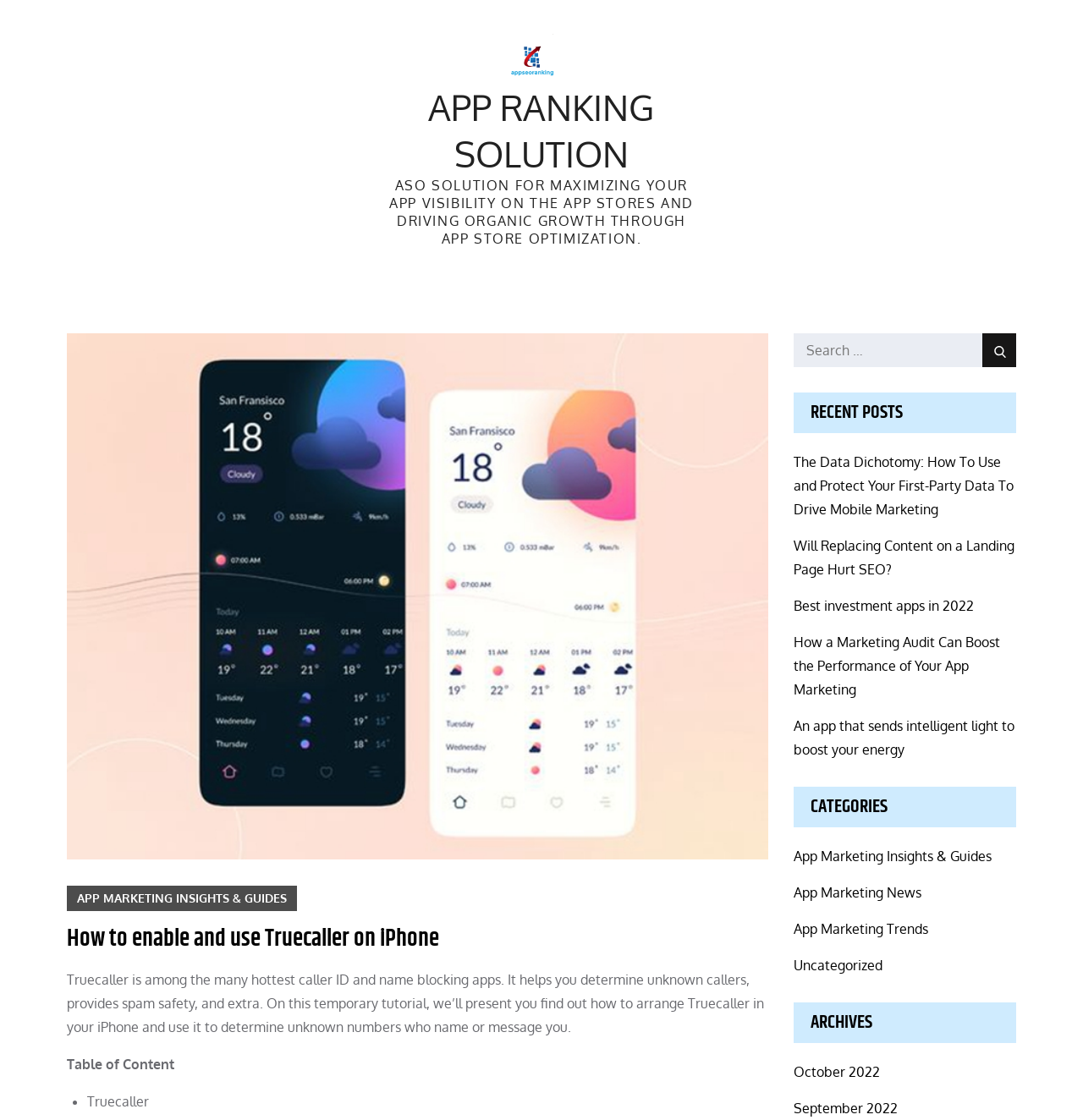What categories are available on the website?
Examine the image closely and answer the question with as much detail as possible.

The webpage lists several categories, including 'App Marketing Insights & Guides', 'App Marketing News', 'App Marketing Trends', and 'Uncategorized', indicating that the website provides content related to app marketing and optimization.